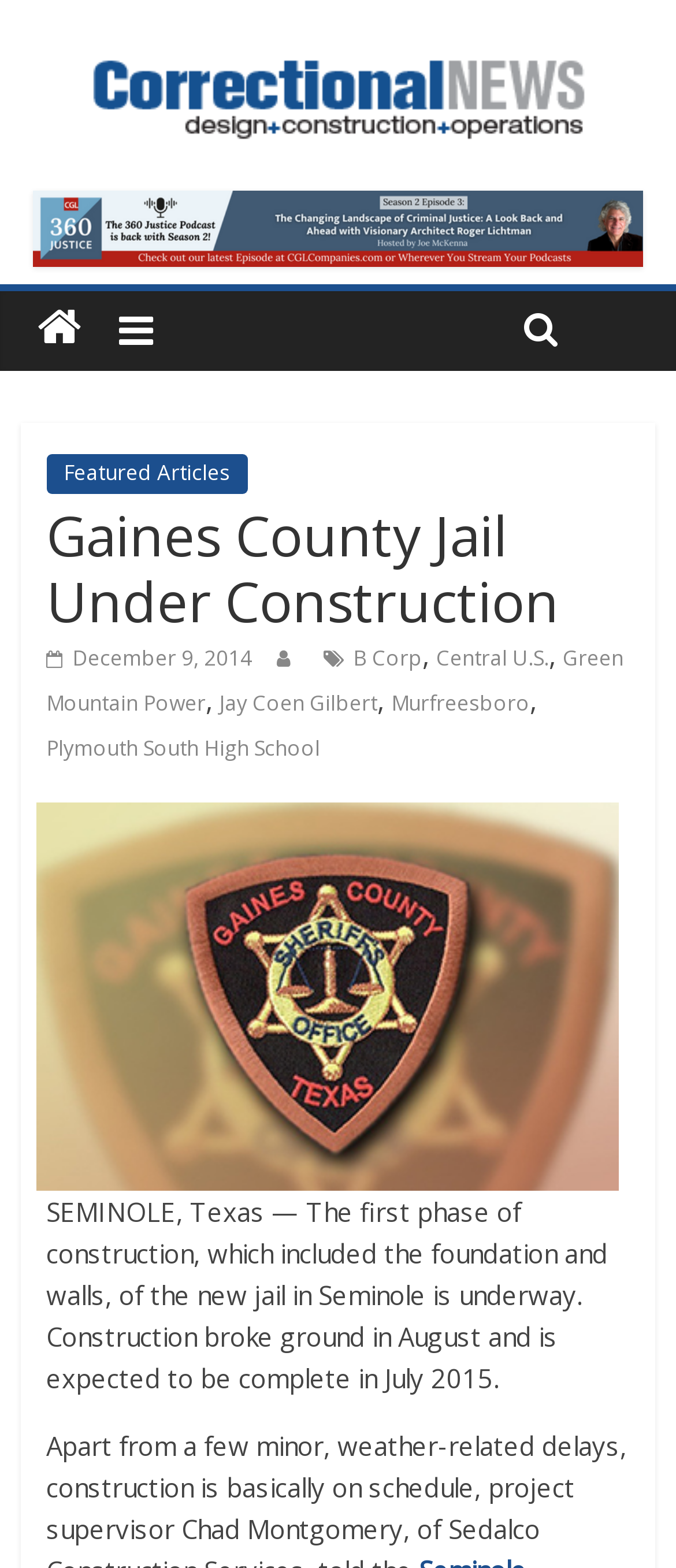Examine the image and give a thorough answer to the following question:
What is the date of the article?

I found the answer by looking at the link text of the region [0.068, 0.411, 0.374, 0.429], which is ' December 9, 2014'.